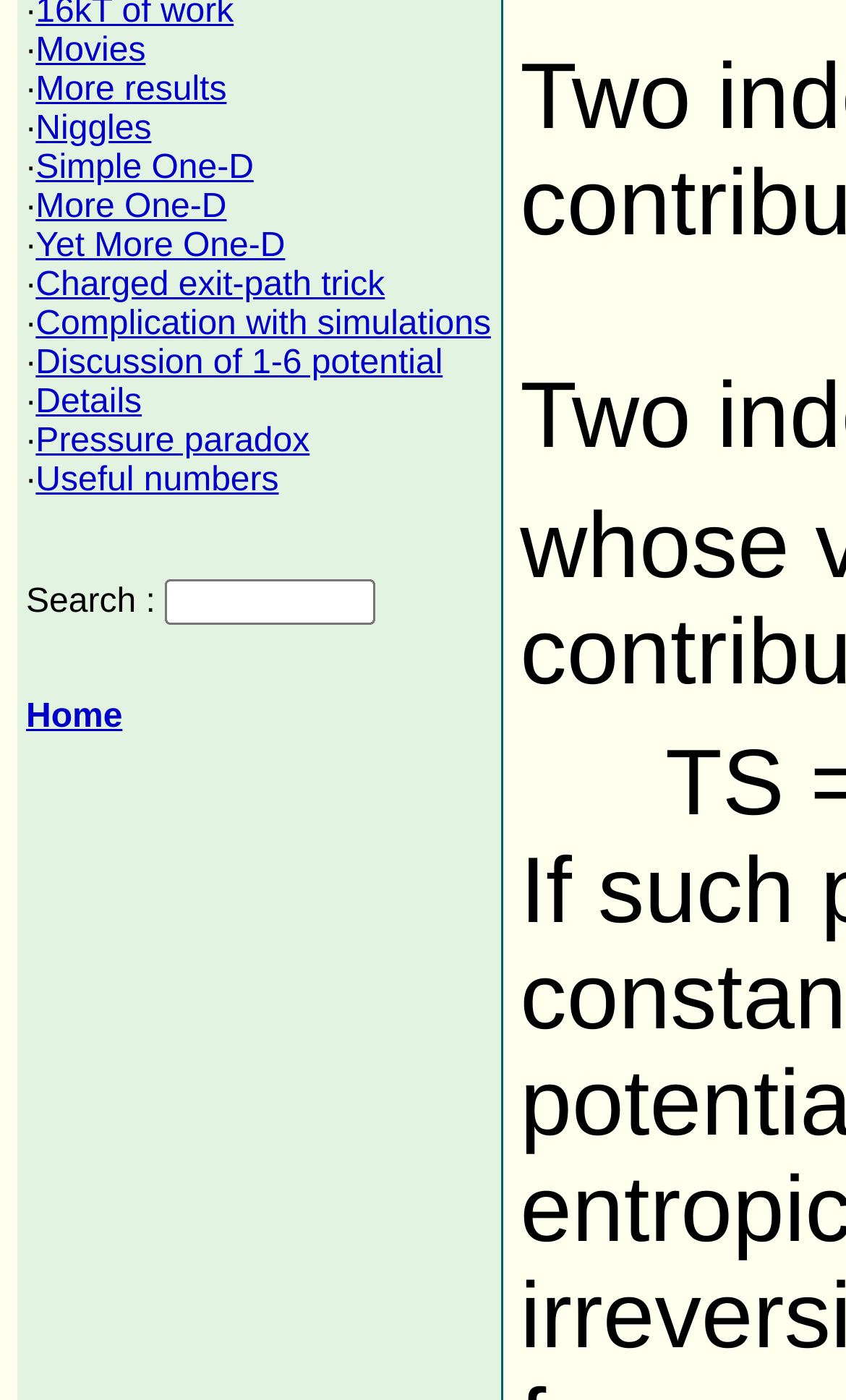Identify the coordinates of the bounding box for the element described below: "Simple One-D". Return the coordinates as four float numbers between 0 and 1: [left, top, right, bottom].

[0.042, 0.107, 0.3, 0.133]